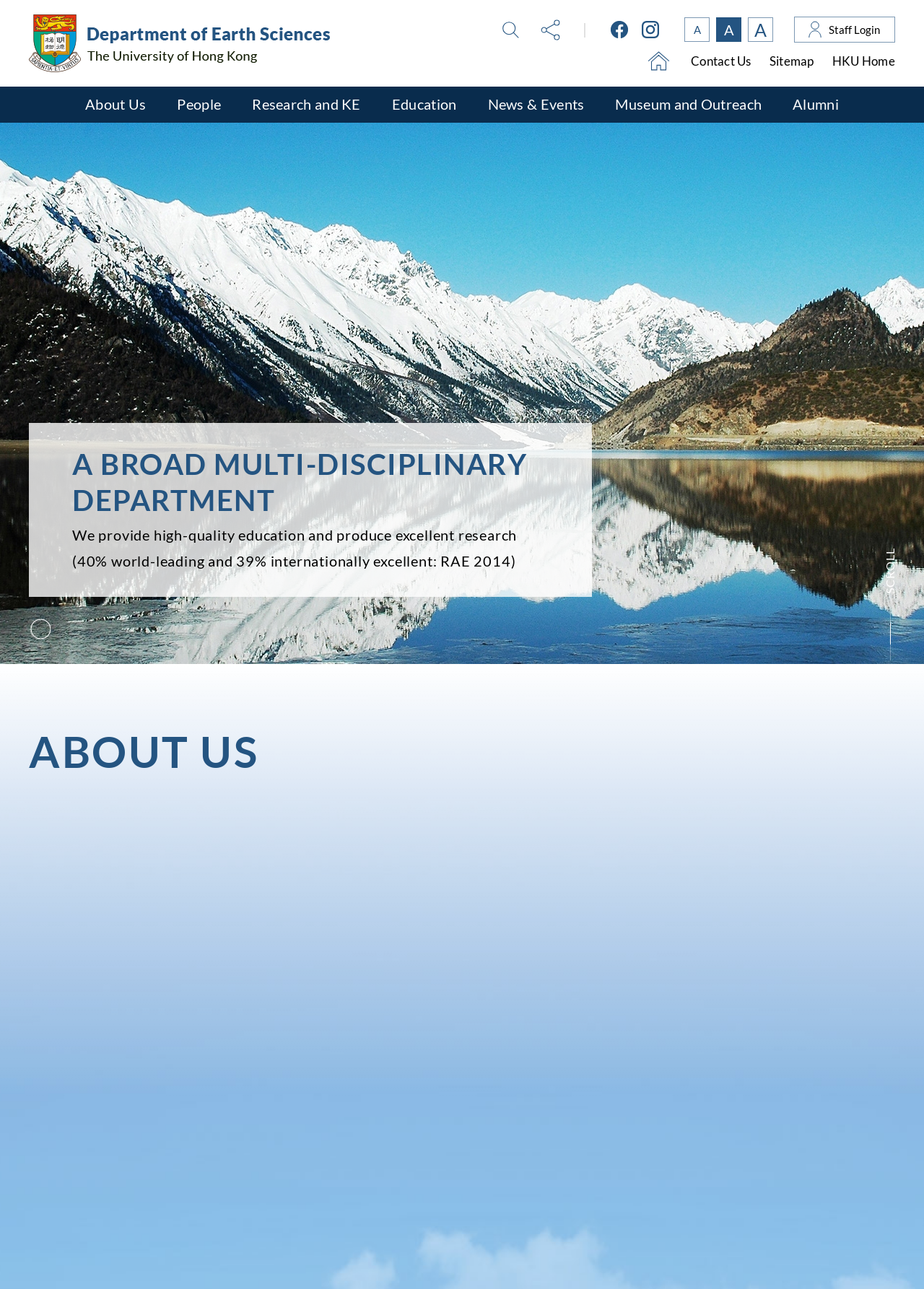Locate and generate the text content of the webpage's heading.

A BROAD MULTI-DISCIPLINARY DEPARTMENT